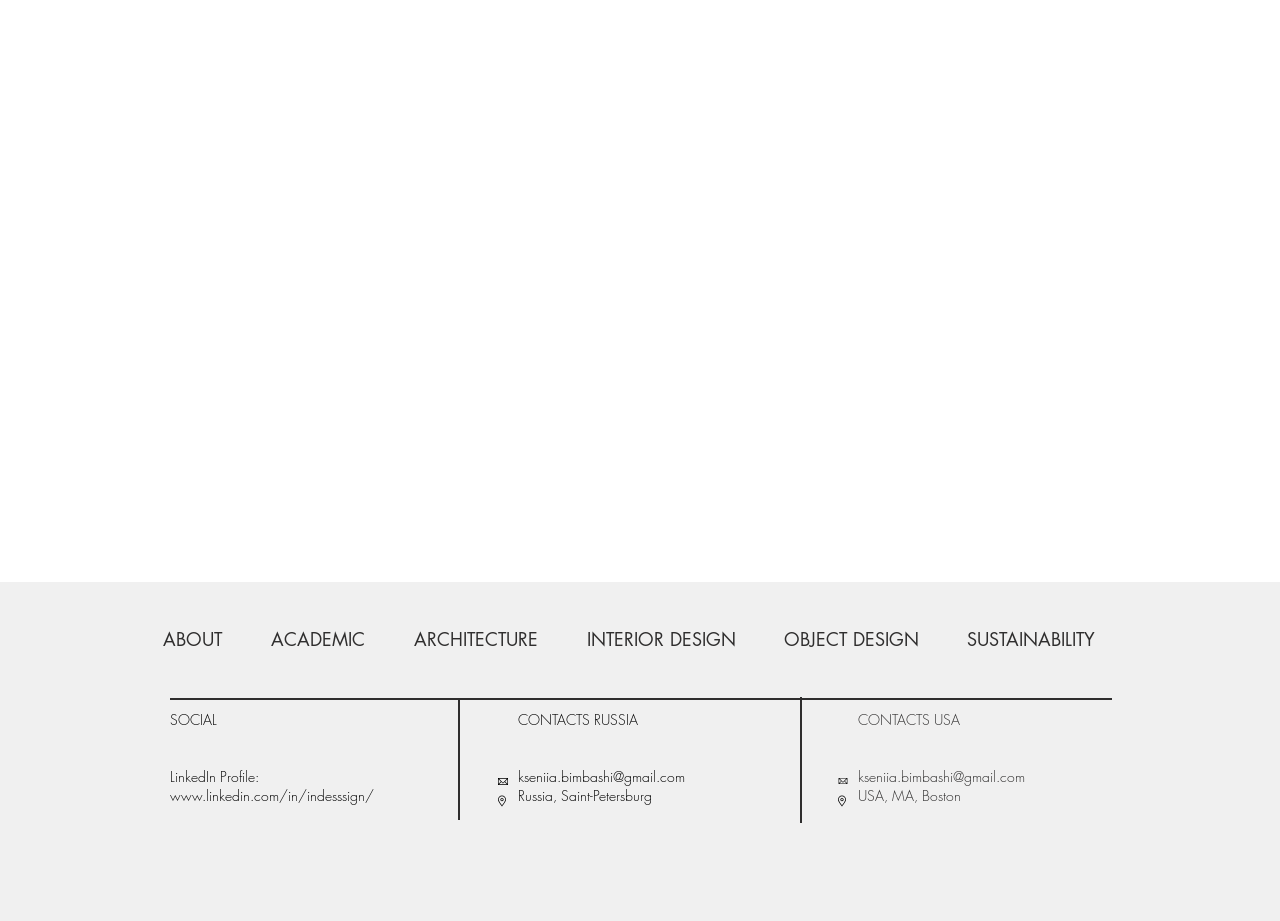Find and specify the bounding box coordinates that correspond to the clickable region for the instruction: "contact USA via email".

[0.67, 0.833, 0.801, 0.853]